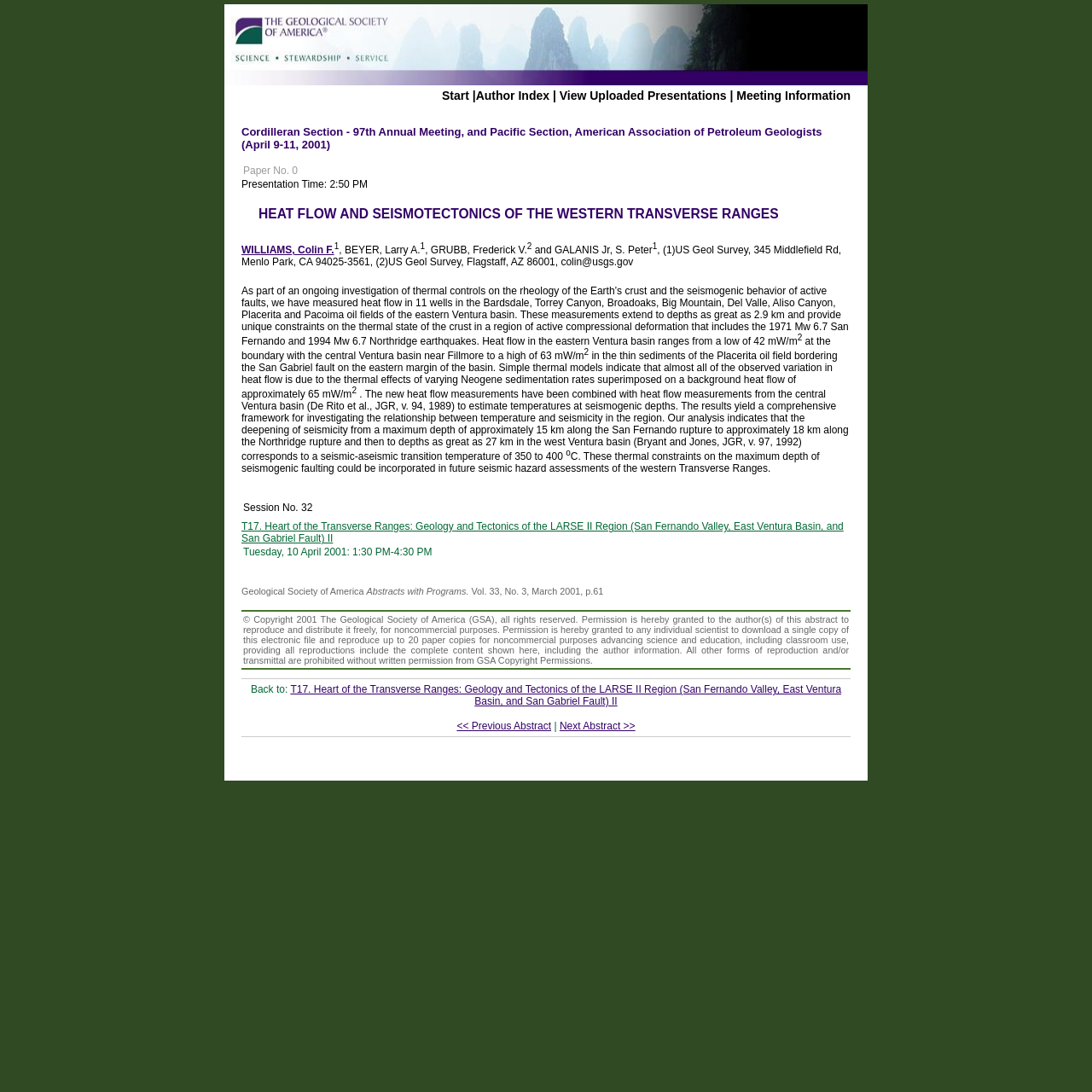Use a single word or phrase to respond to the question:
Who are the authors of the paper?

WILLIAMS, Colin F., BEYER, Larry A., GRUBB, Frederick V., GALANIS Jr, S. Peter